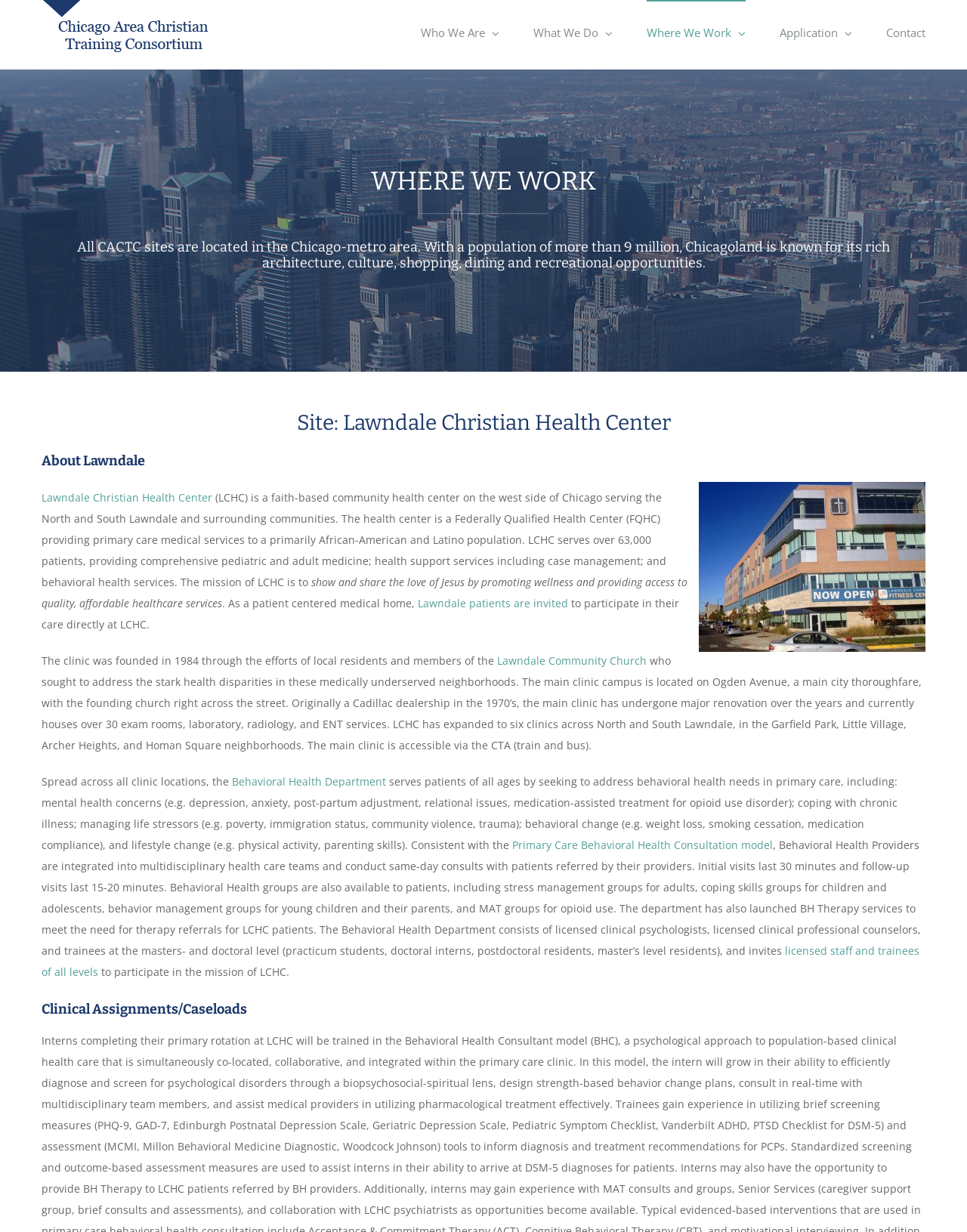Generate a comprehensive description of the contents of the webpage.

The webpage is about Lawndale Christian Health Center (LCHC), a faith-based community health center on the west side of Chicago serving the North and South Lawndale and surrounding communities. 

At the top of the page, there is a logo of the Chicago Area Christian Training Consortium, which is linked to the consortium's website. Below the logo, there is a main menu navigation bar with links to "Who We Are", "What We Do", "Where We Work", "Application", and "Contact". 

The main content of the page is divided into sections. The first section is titled "WHERE WE WORK" and provides an overview of the health center's location in the Chicago-metro area. Below this section, there is a heading "Site: Lawndale Christian Health Center" followed by a brief description of the health center. 

To the right of this description, there is an image of Lawndale Christian Health. Below the image, there is a detailed description of the health center's mission, services, and history. The description mentions that the health center serves over 63,000 patients, providing comprehensive pediatric and adult medicine, health support services, and behavioral health services. 

Further down the page, there is a section about the Behavioral Health Department, which provides services such as mental health concerns, coping with chronic illness, and behavioral change. The department consists of licensed clinical psychologists, licensed clinical professional counselors, and trainees at the masters- and doctoral level. 

The page also includes a section titled "Clinical Assignments/Caseloads" and a contact information section with the health center's address, phone number, fax number, and email. 

At the bottom of the page, there is a copyright notice and a link to go back to the top of the page.